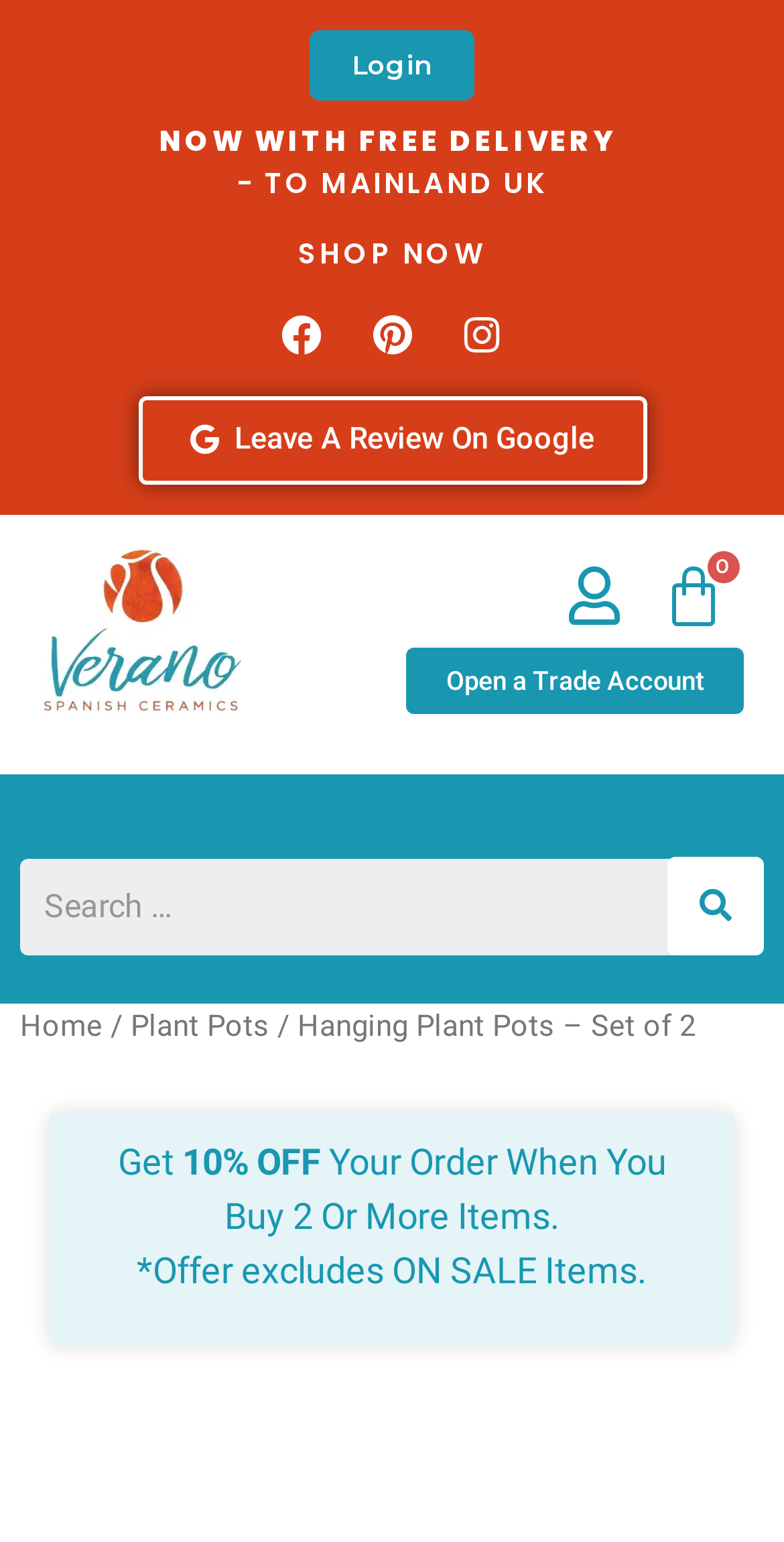What is the promotion for mainland UK?
Provide a short answer using one word or a brief phrase based on the image.

Free delivery